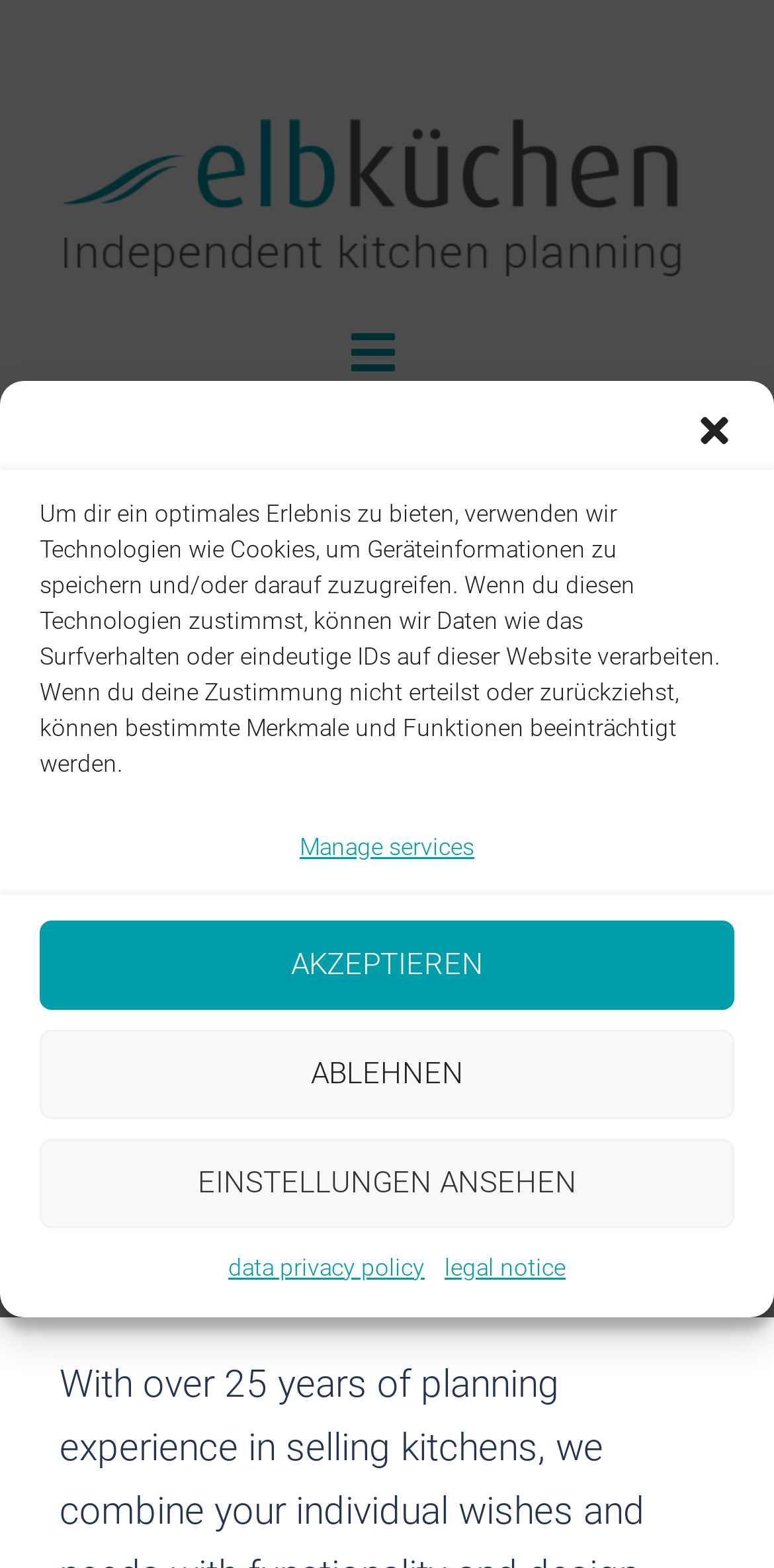Can you specify the bounding box coordinates for the region that should be clicked to fulfill this instruction: "Contact Clint Stoker".

None